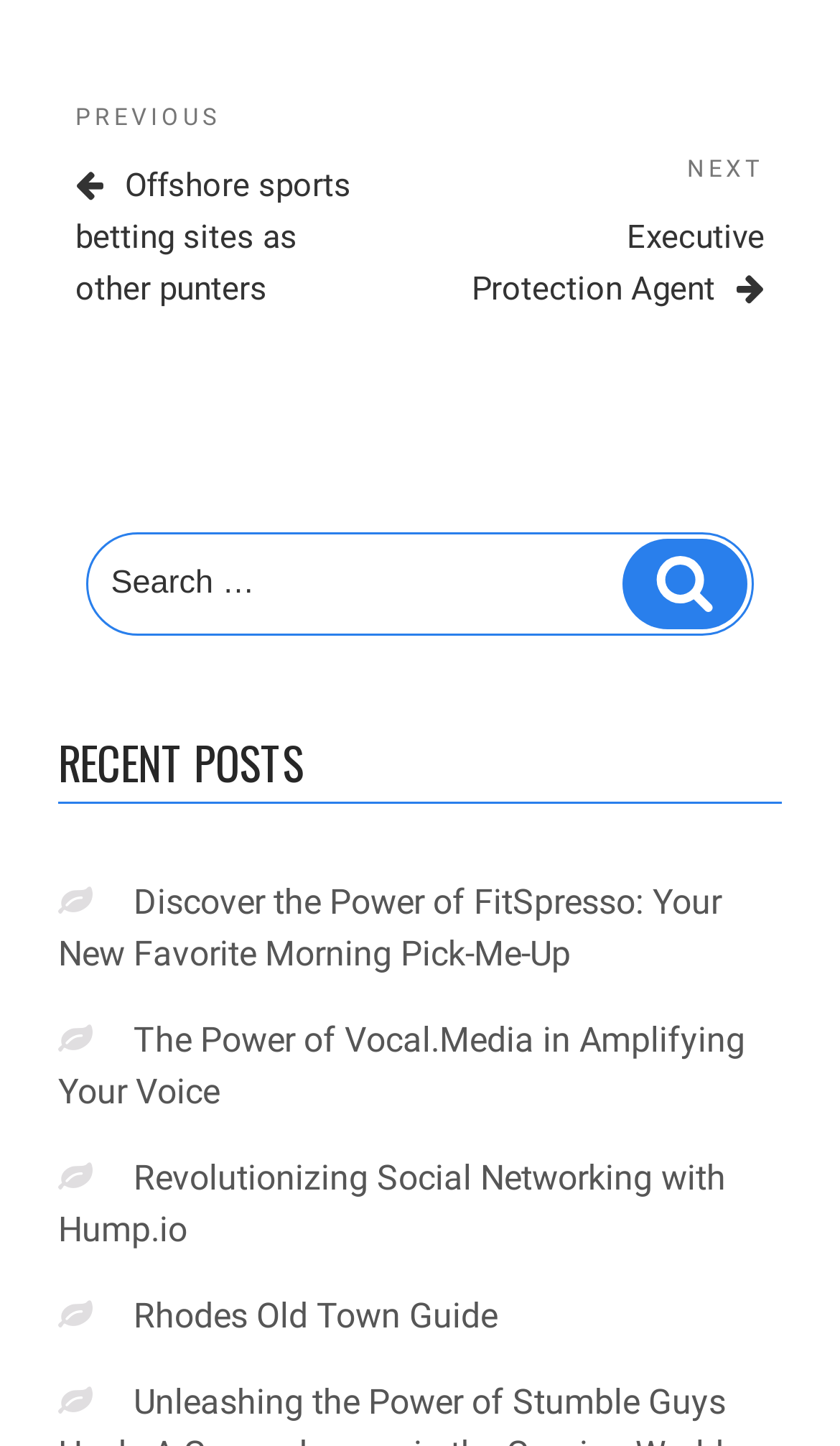How many post navigation links are there? Based on the screenshot, please respond with a single word or phrase.

2